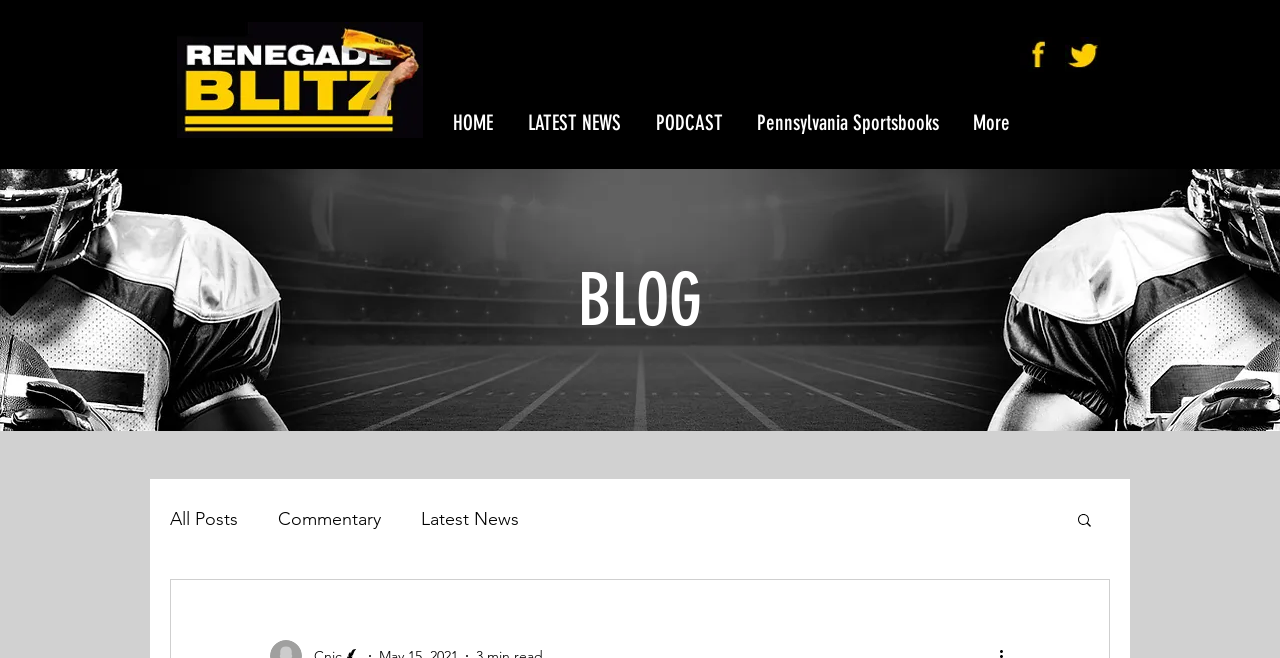What is the logo image filename?
Based on the visual, give a brief answer using one word or a short phrase.

logo.jpg